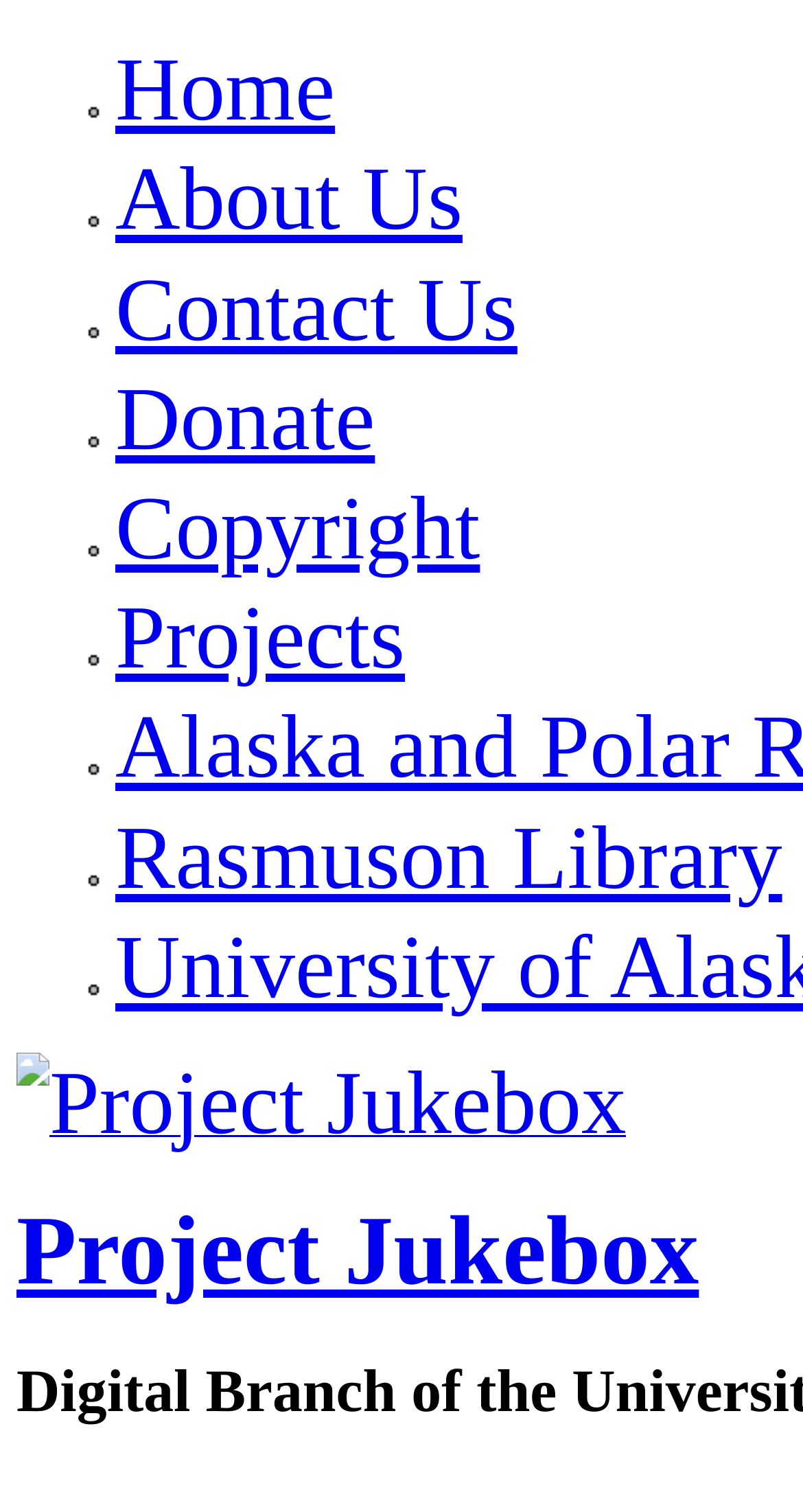Identify the bounding box coordinates of the specific part of the webpage to click to complete this instruction: "Sign up for CLICK Weekly Newsletter".

None